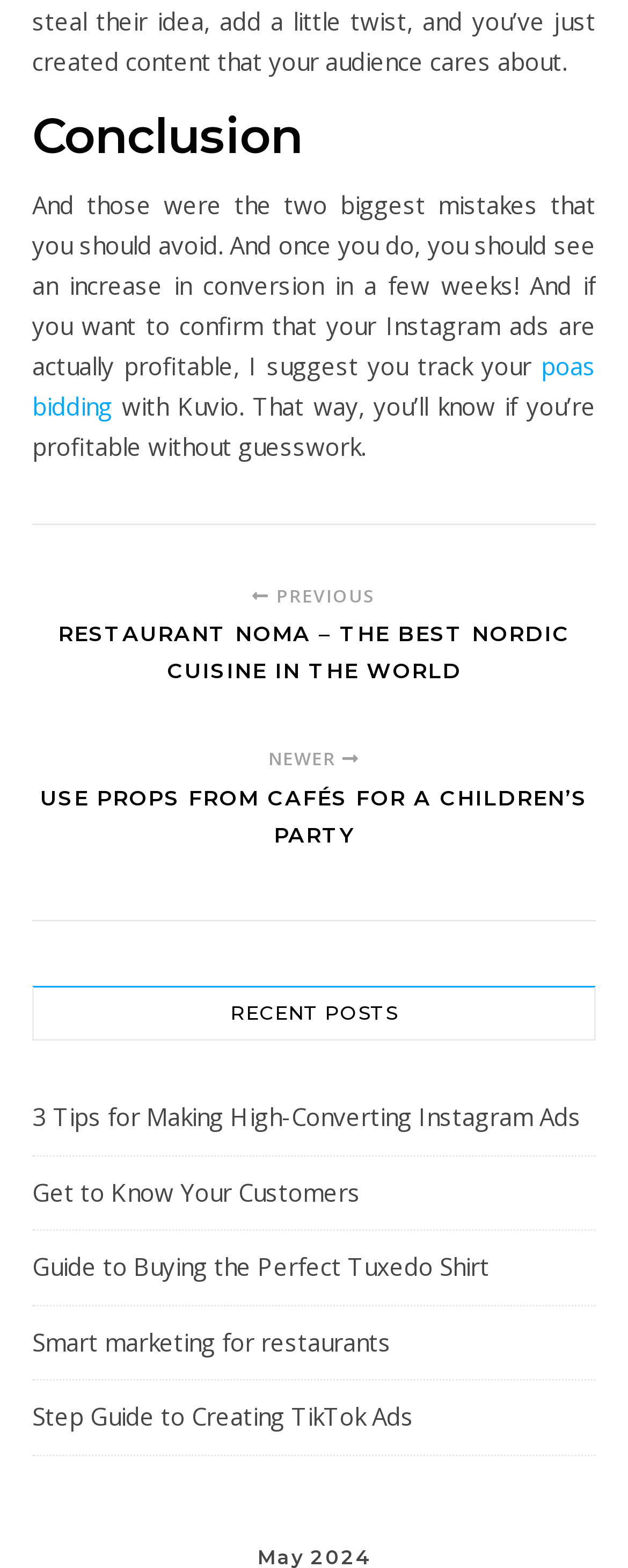Please identify the bounding box coordinates of the area that needs to be clicked to fulfill the following instruction: "read the conclusion."

[0.051, 0.067, 0.949, 0.105]